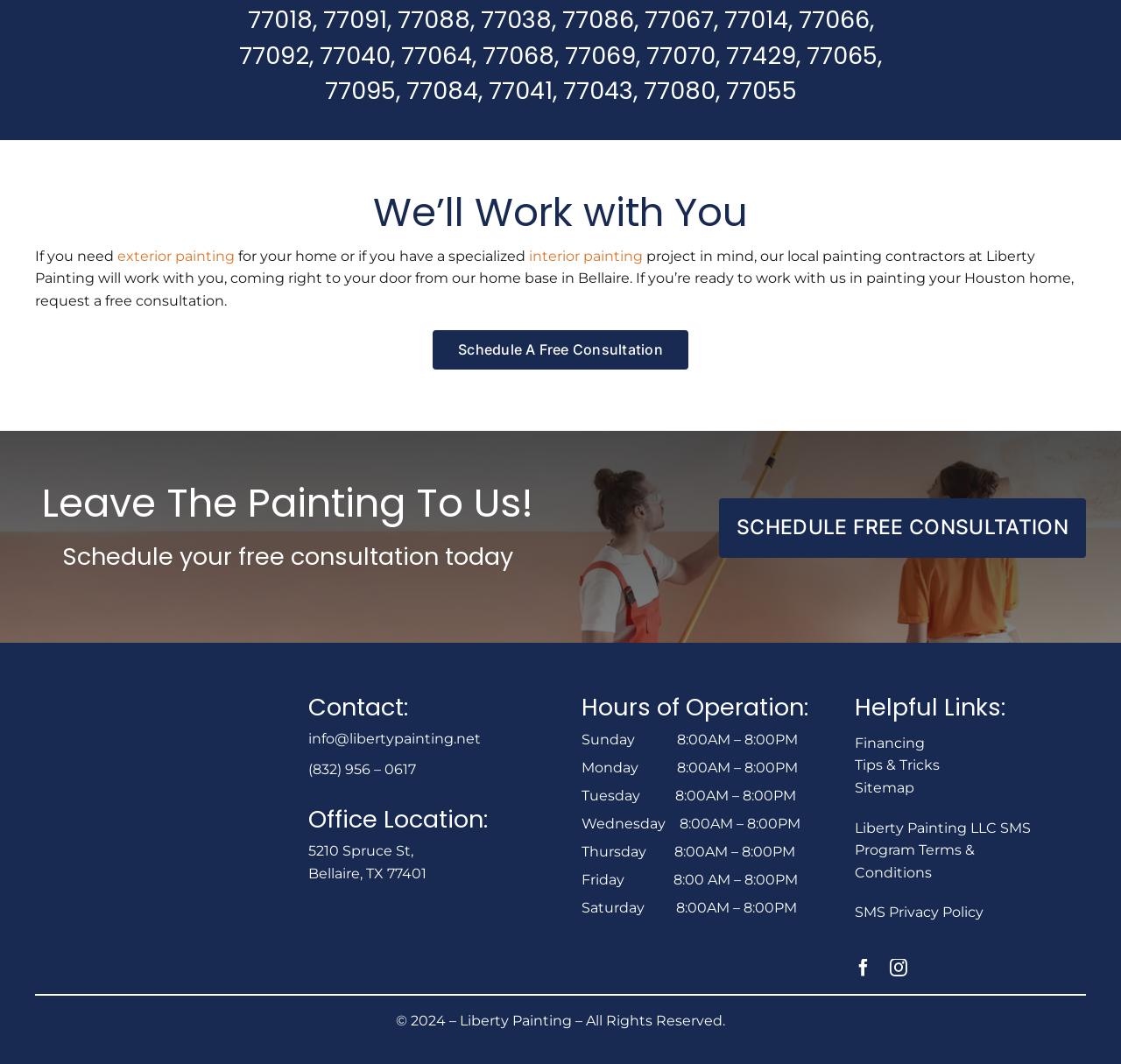How can someone schedule a consultation with Liberty Painting?
Craft a detailed and extensive response to the question.

There are multiple calls-to-action on the webpage, including 'Schedule A Free Consultation' and 'SCHEDULE FREE CONSULTATION', which suggest that someone can schedule a consultation with Liberty Painting by clicking on these links.